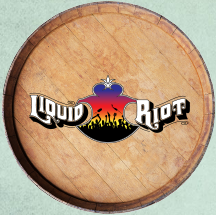What is the shape above the text?
Refer to the image and provide a thorough answer to the question.

Above the text 'Liquid Riot' on the logo, there is a stylized crown that adds to the logo's distinct character and enhances its overall design.